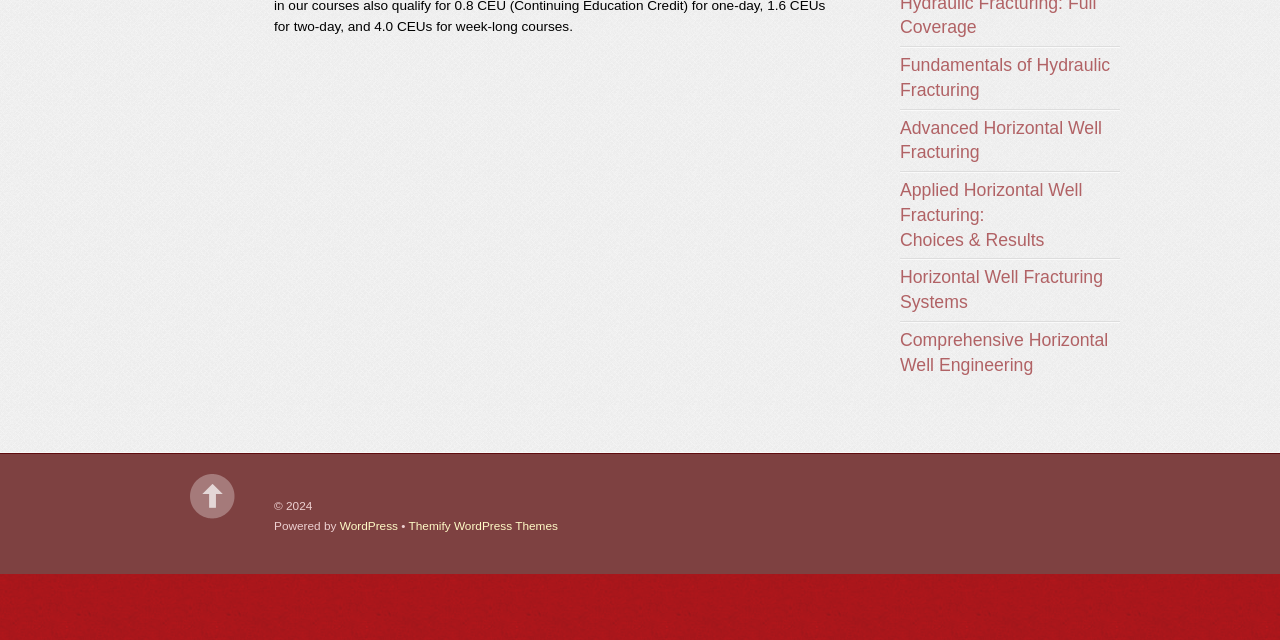Locate and provide the bounding box coordinates for the HTML element that matches this description: "Themify WordPress Themes".

[0.319, 0.811, 0.436, 0.833]